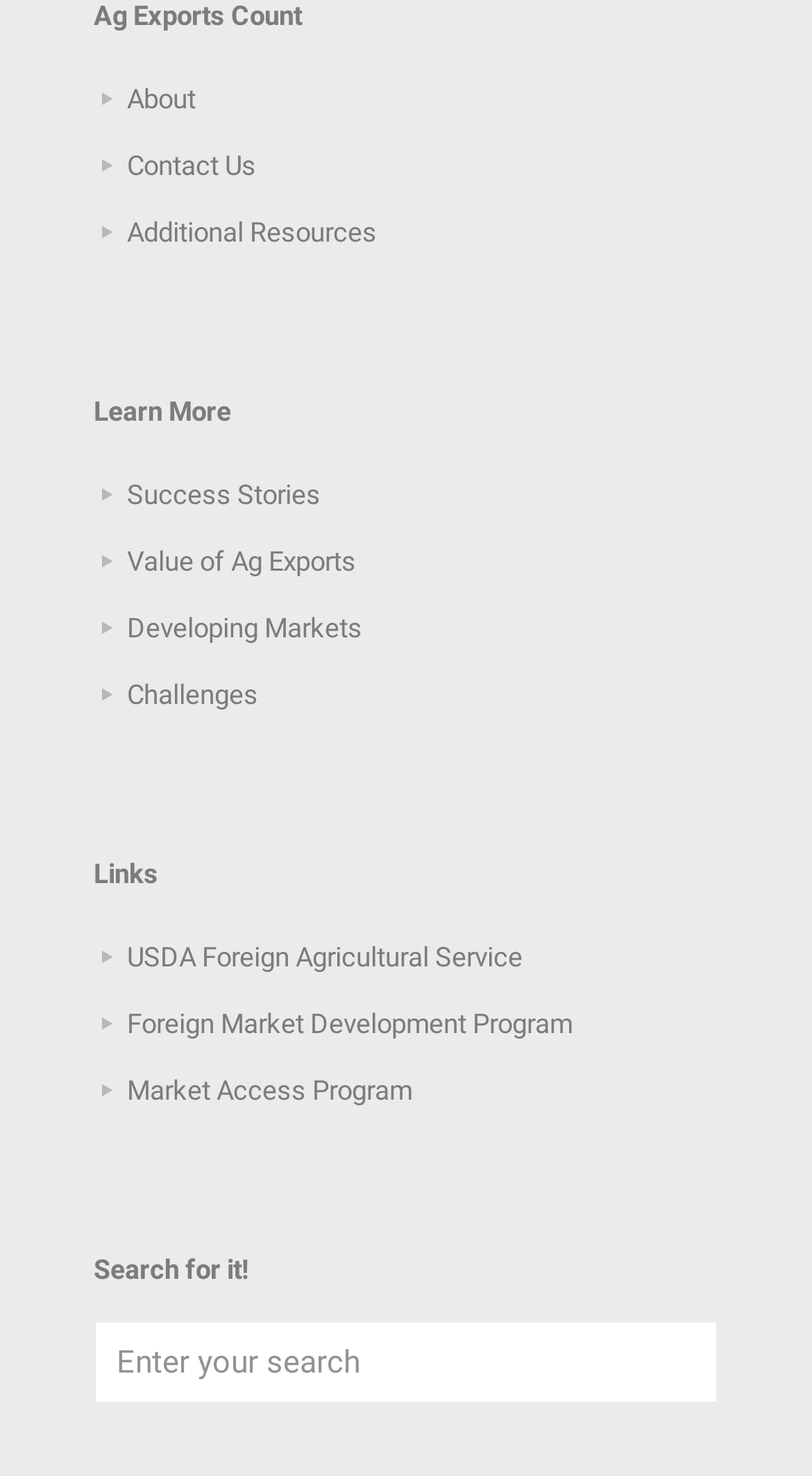Give the bounding box coordinates for the element described as: "Additional Resources".

[0.156, 0.147, 0.464, 0.168]